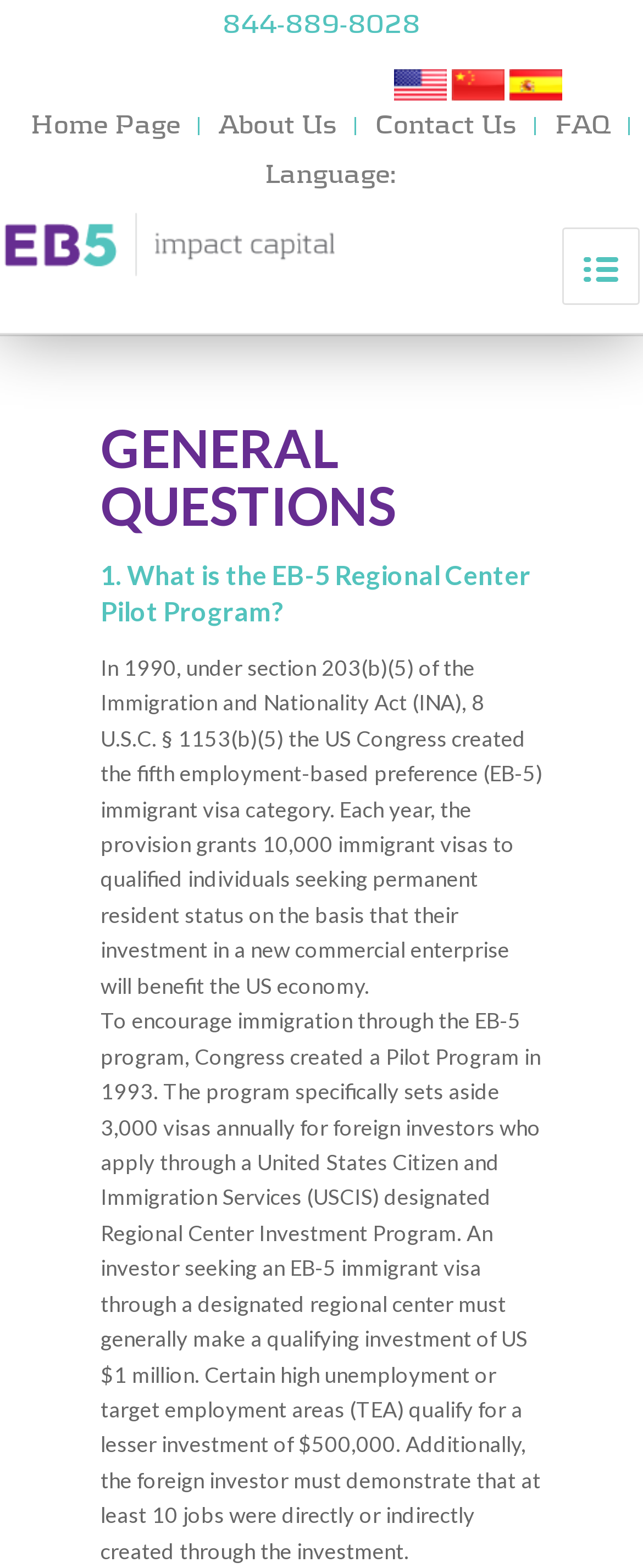From the webpage screenshot, predict the bounding box coordinates (top-left x, top-left y, bottom-right x, bottom-right y) for the UI element described here: Main Menu

None